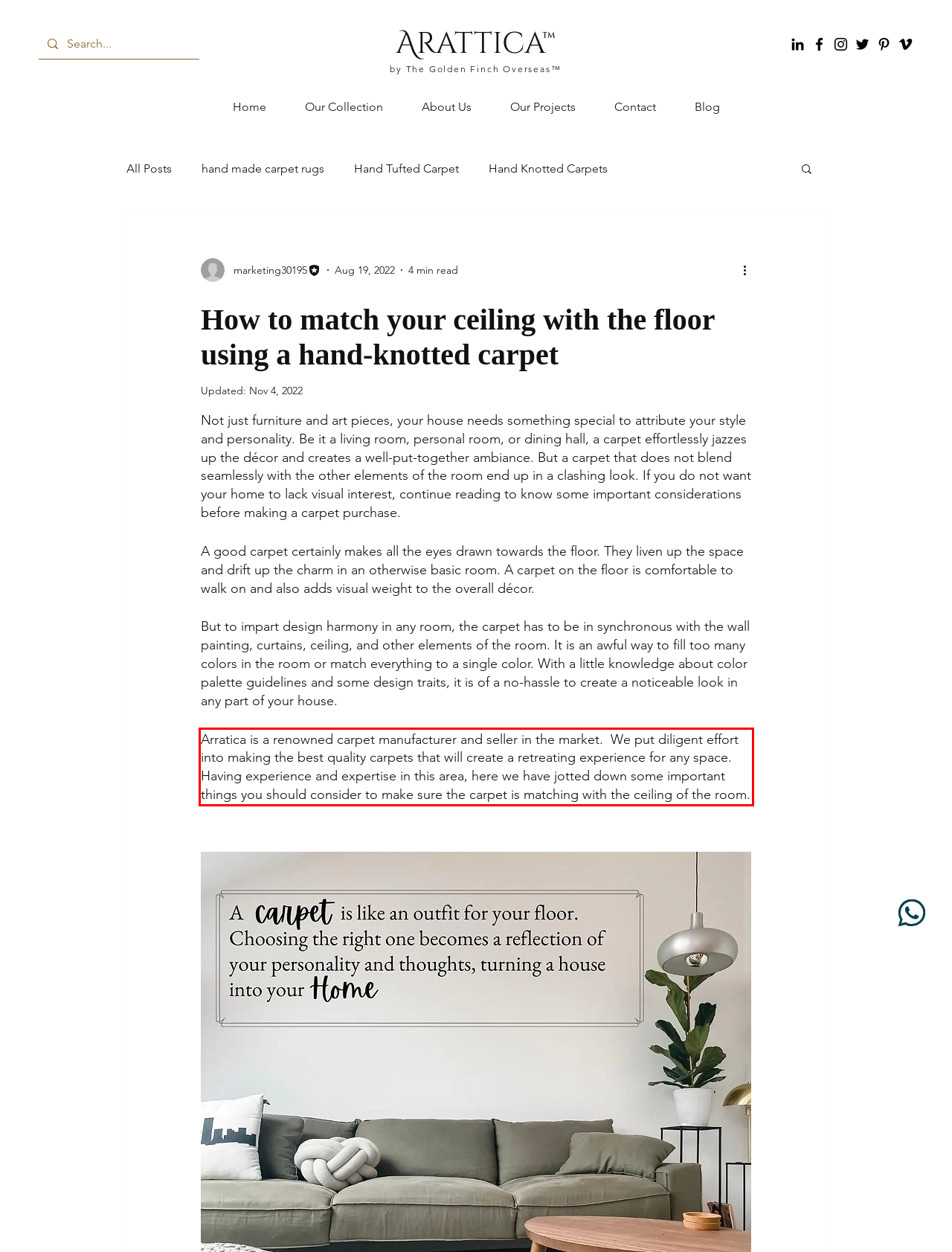Given a webpage screenshot, identify the text inside the red bounding box using OCR and extract it.

Arratica is a renowned carpet manufacturer and seller in the market. We put diligent effort into making the best quality carpets that will create a retreating experience for any space. Having experience and expertise in this area, here we have jotted down some important things you should consider to make sure the carpet is matching with the ceiling of the room.